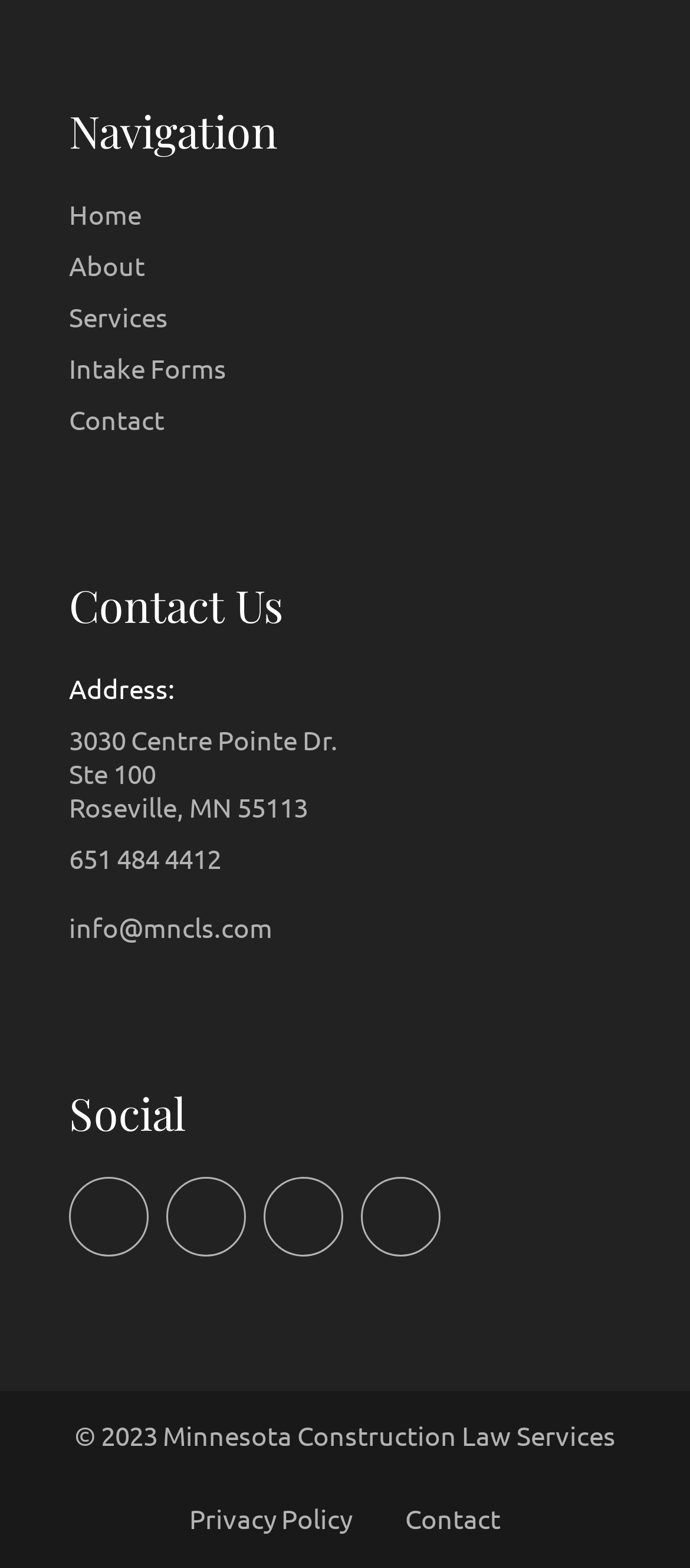Determine the bounding box coordinates of the clickable region to follow the instruction: "Select a context to search".

None